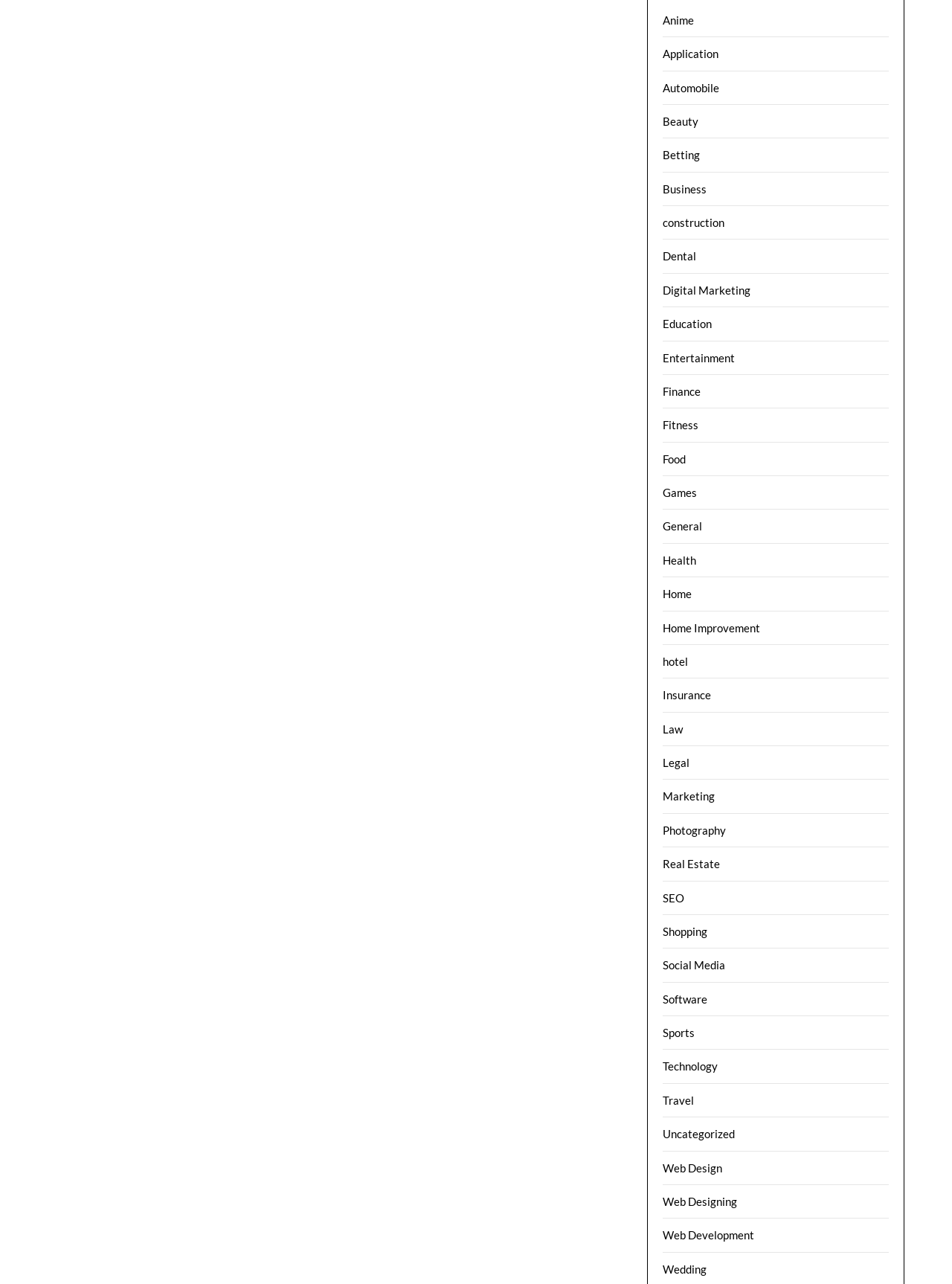Find the bounding box coordinates of the clickable area required to complete the following action: "Go to the Web Design page".

[0.696, 0.904, 0.759, 0.915]